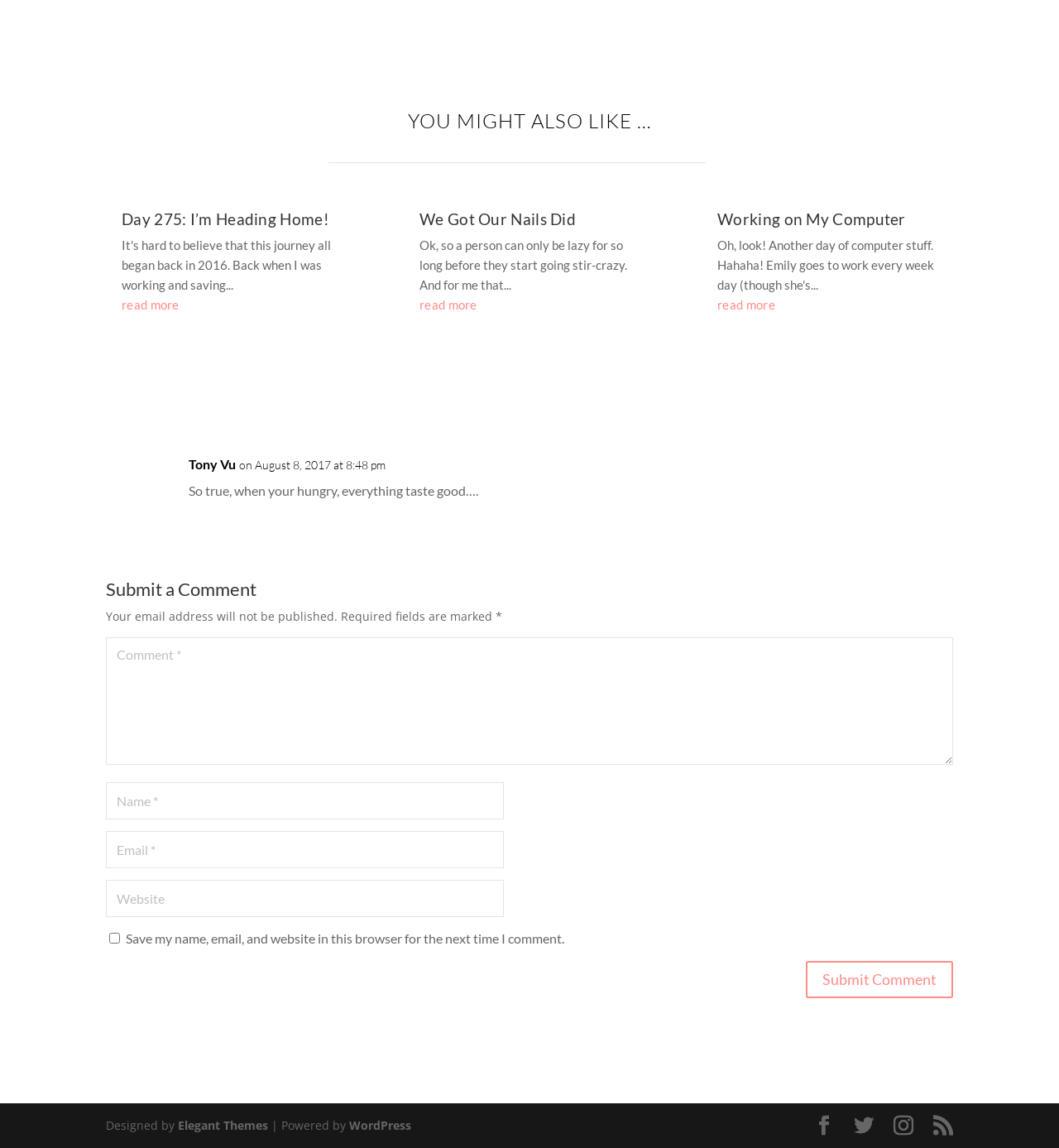Show me the bounding box coordinates of the clickable region to achieve the task as per the instruction: "visit 'We Got Our Nails Did' article".

[0.396, 0.183, 0.544, 0.199]